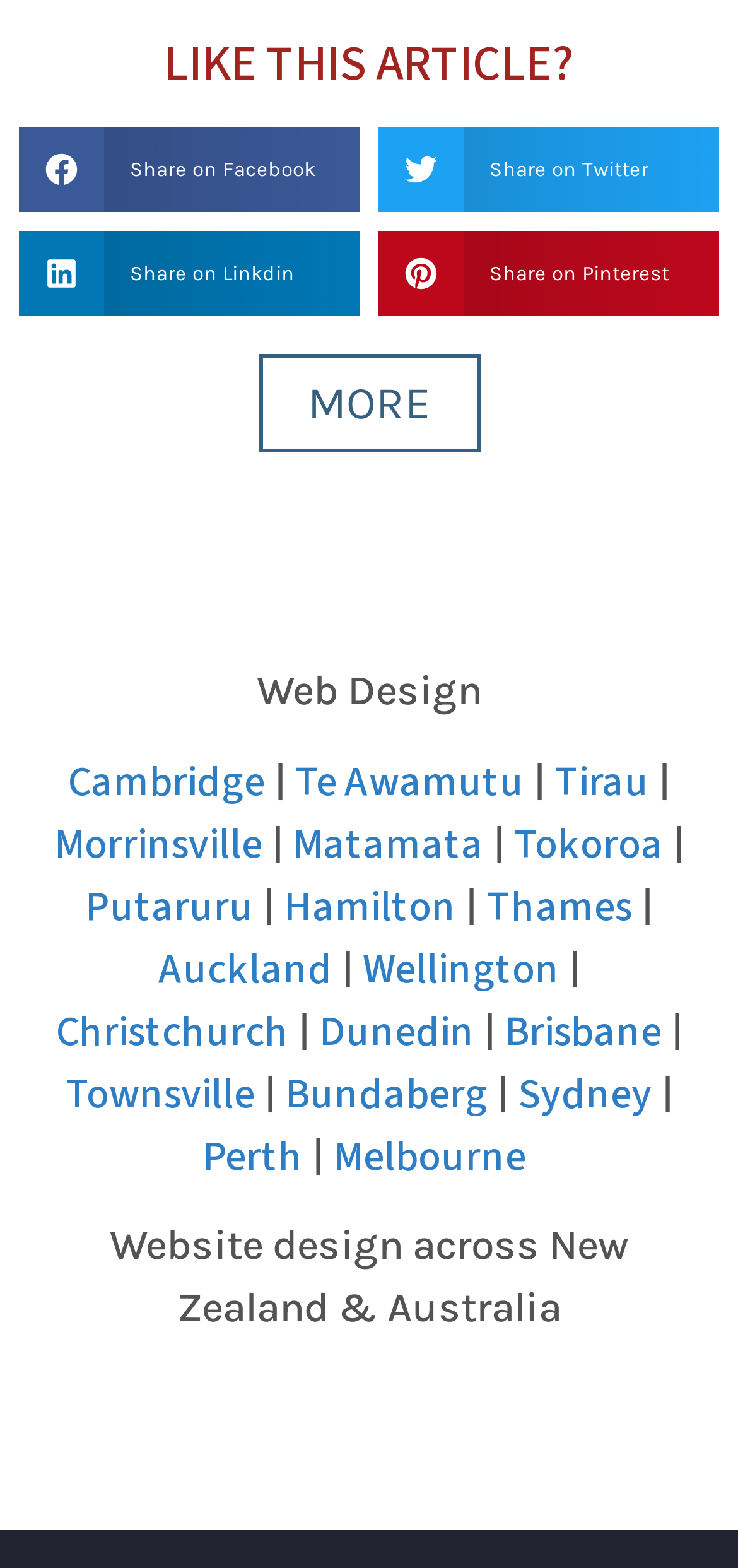Please identify the bounding box coordinates of where to click in order to follow the instruction: "Share on Twitter".

[0.513, 0.081, 0.974, 0.136]